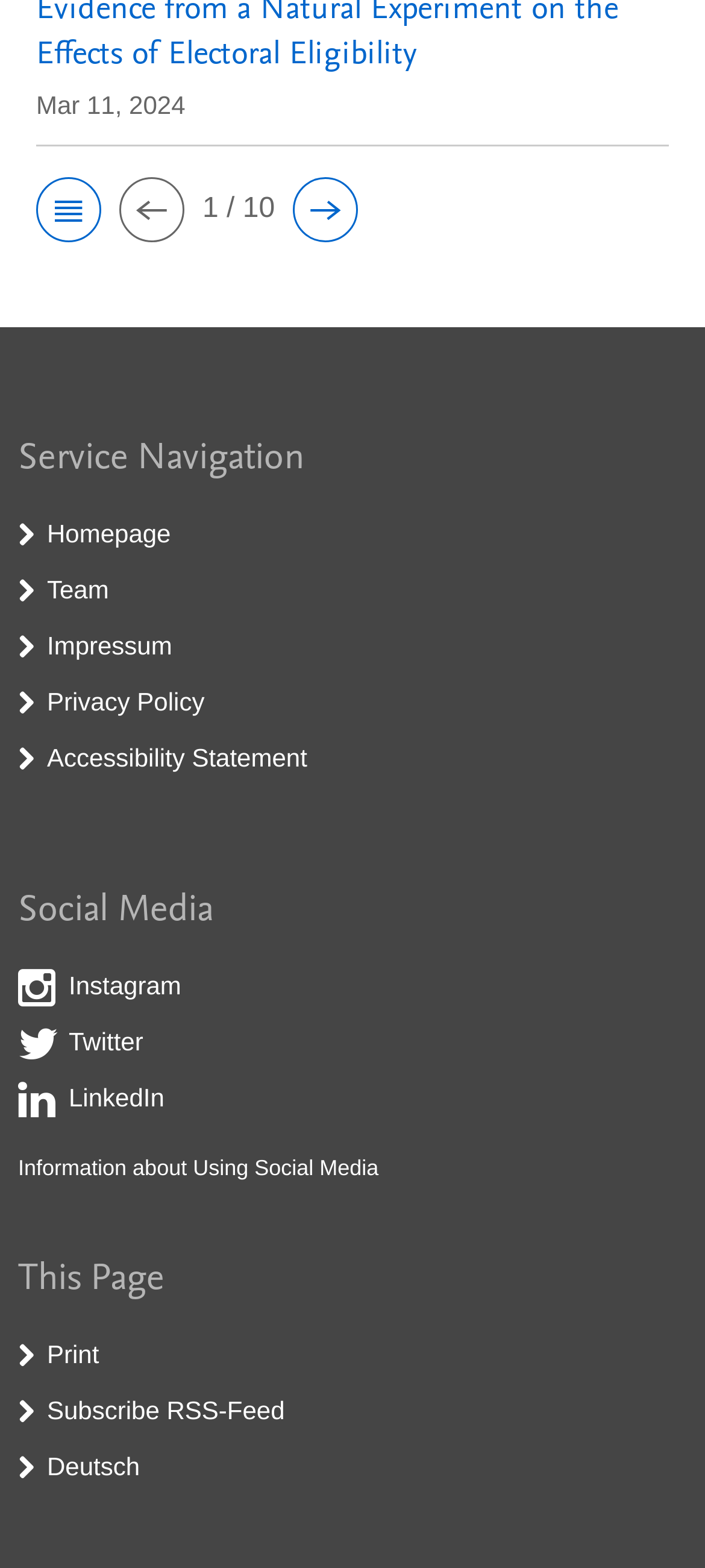What is the last link in the 'This Page' section?
Look at the image and respond with a single word or a short phrase.

Deutsch